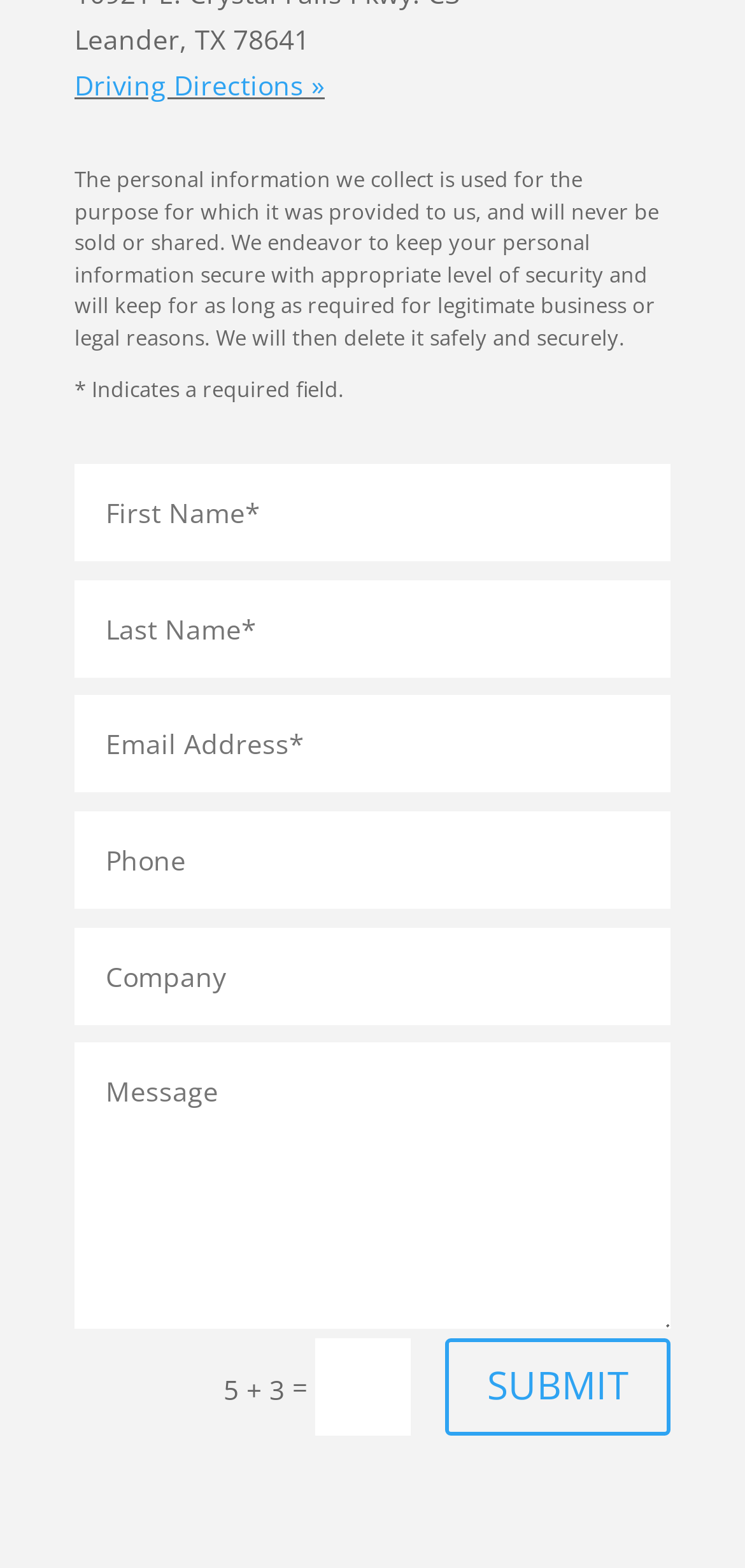What is the address mentioned on the webpage?
Look at the image and answer the question using a single word or phrase.

Leander, TX 78641